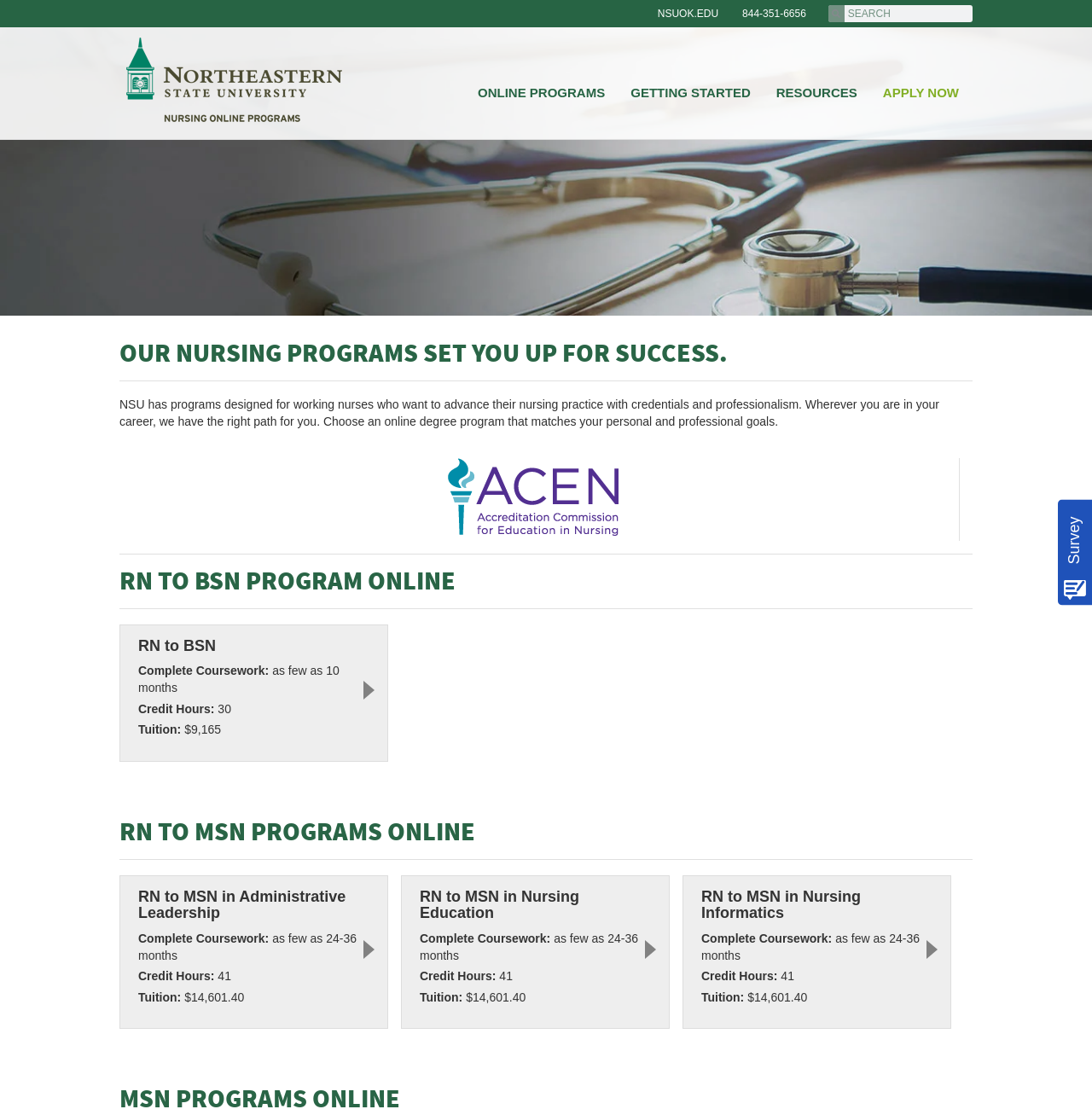Identify the bounding box coordinates of the HTML element based on this description: "Resources".

[0.699, 0.062, 0.797, 0.125]